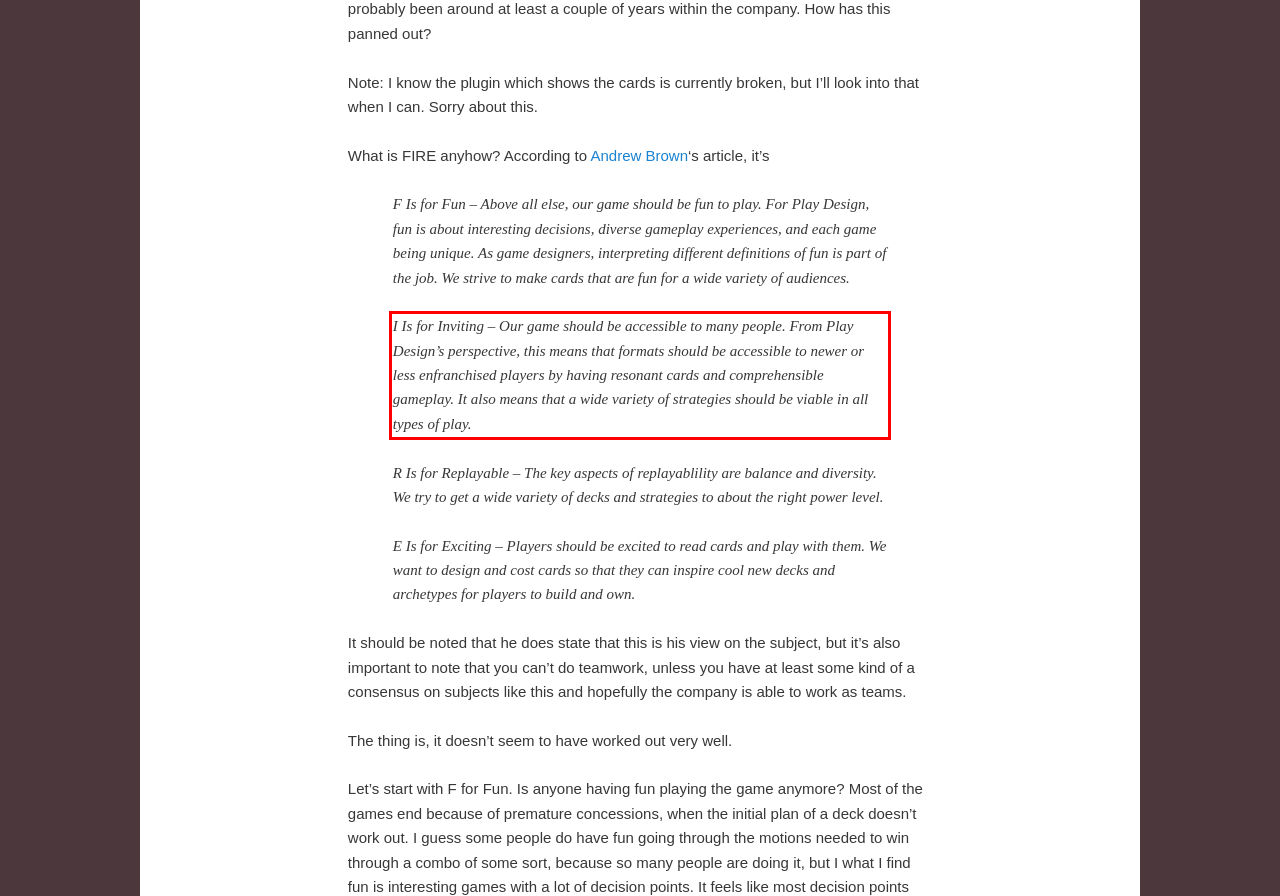You are provided with a webpage screenshot that includes a red rectangle bounding box. Extract the text content from within the bounding box using OCR.

I Is for Inviting – Our game should be accessible to many people. From Play Design’s perspective, this means that formats should be accessible to newer or less enfranchised players by having resonant cards and comprehensible gameplay. It also means that a wide variety of strategies should be viable in all types of play.